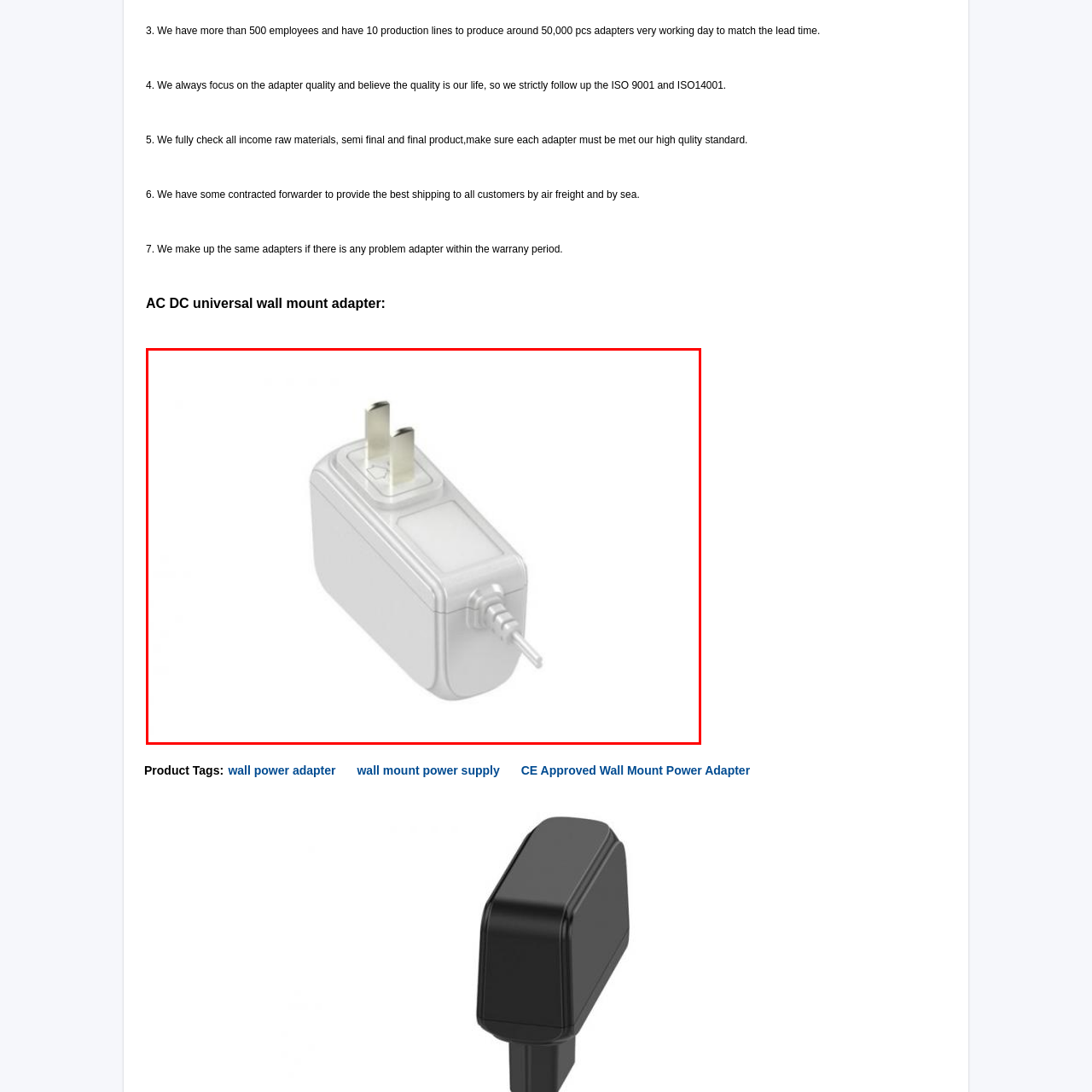Look at the image marked by the red box and respond with a single word or phrase: How many prongs does the adapter have?

Two